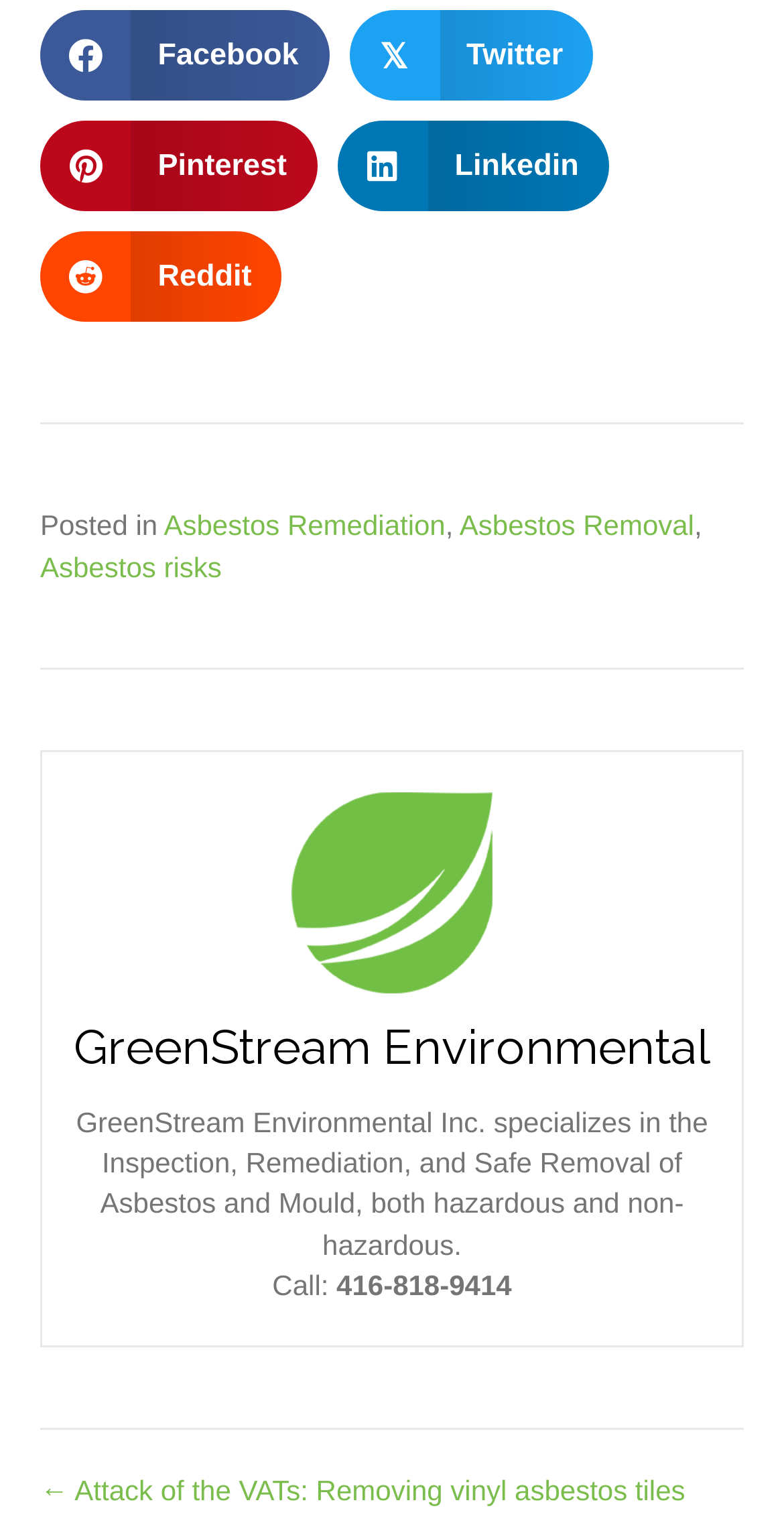What is the phone number to contact GreenStream Environmental?
Please utilize the information in the image to give a detailed response to the question.

The webpage provides a phone number to contact GreenStream Environmental, which is 416-818-9414. This phone number is listed below the company's description.